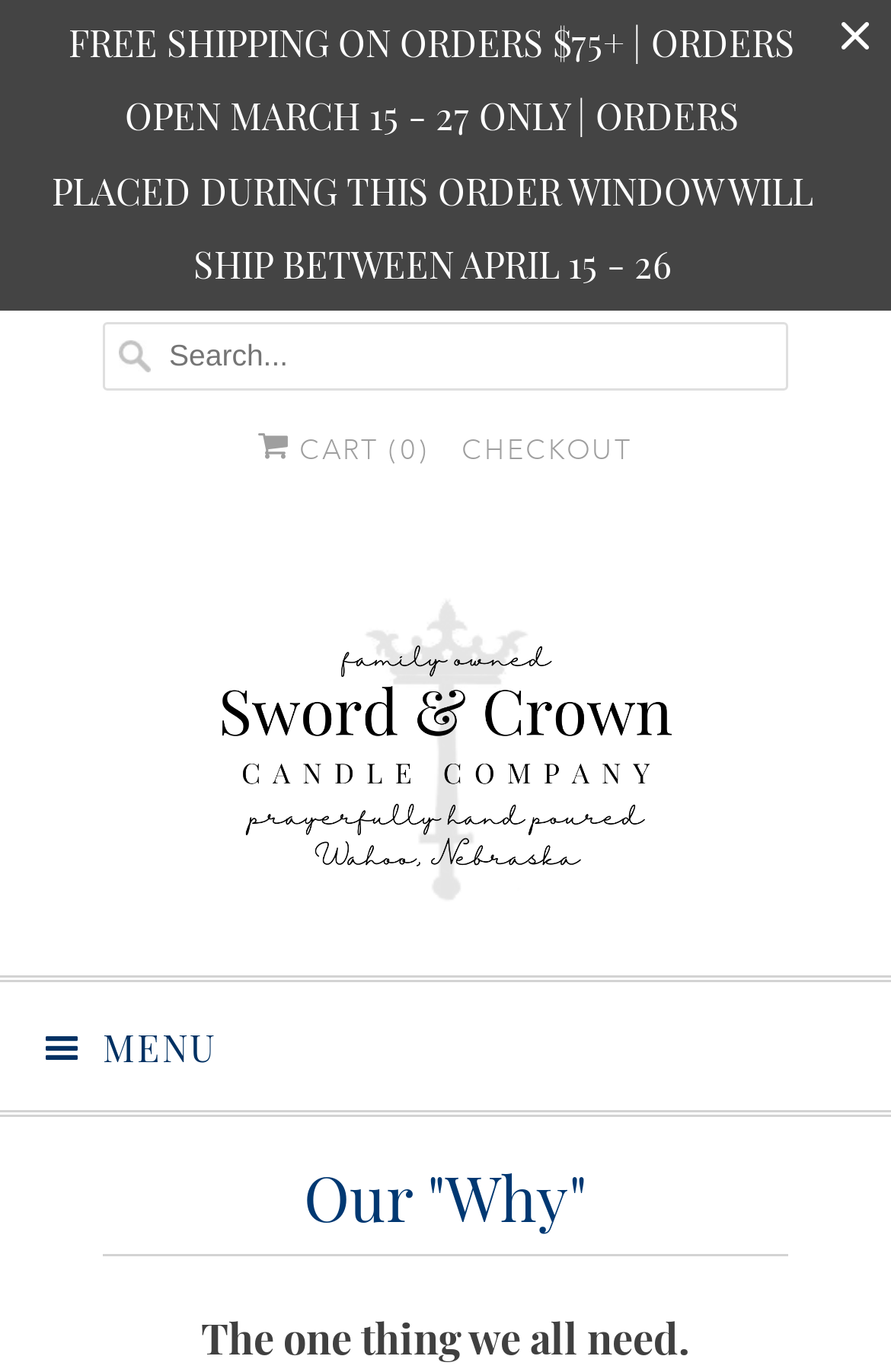Respond to the question below with a single word or phrase:
What is the theme of the webpage?

Encouragement